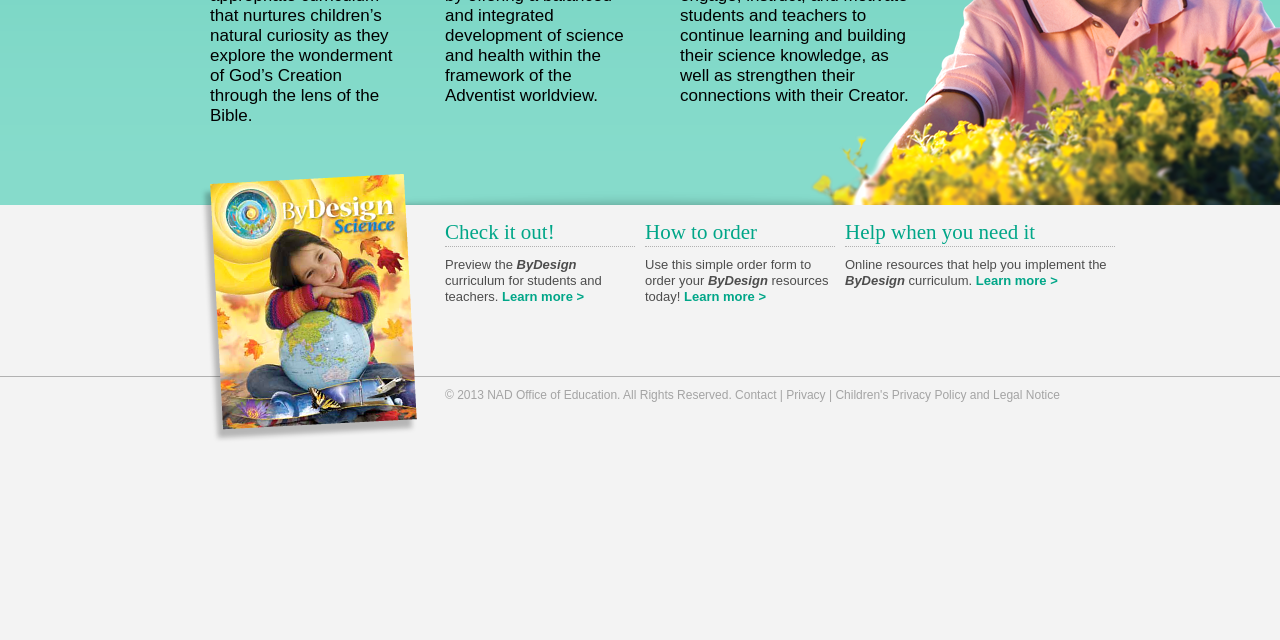Find the UI element described as: "Contact" and predict its bounding box coordinates. Ensure the coordinates are four float numbers between 0 and 1, [left, top, right, bottom].

[0.574, 0.606, 0.607, 0.628]